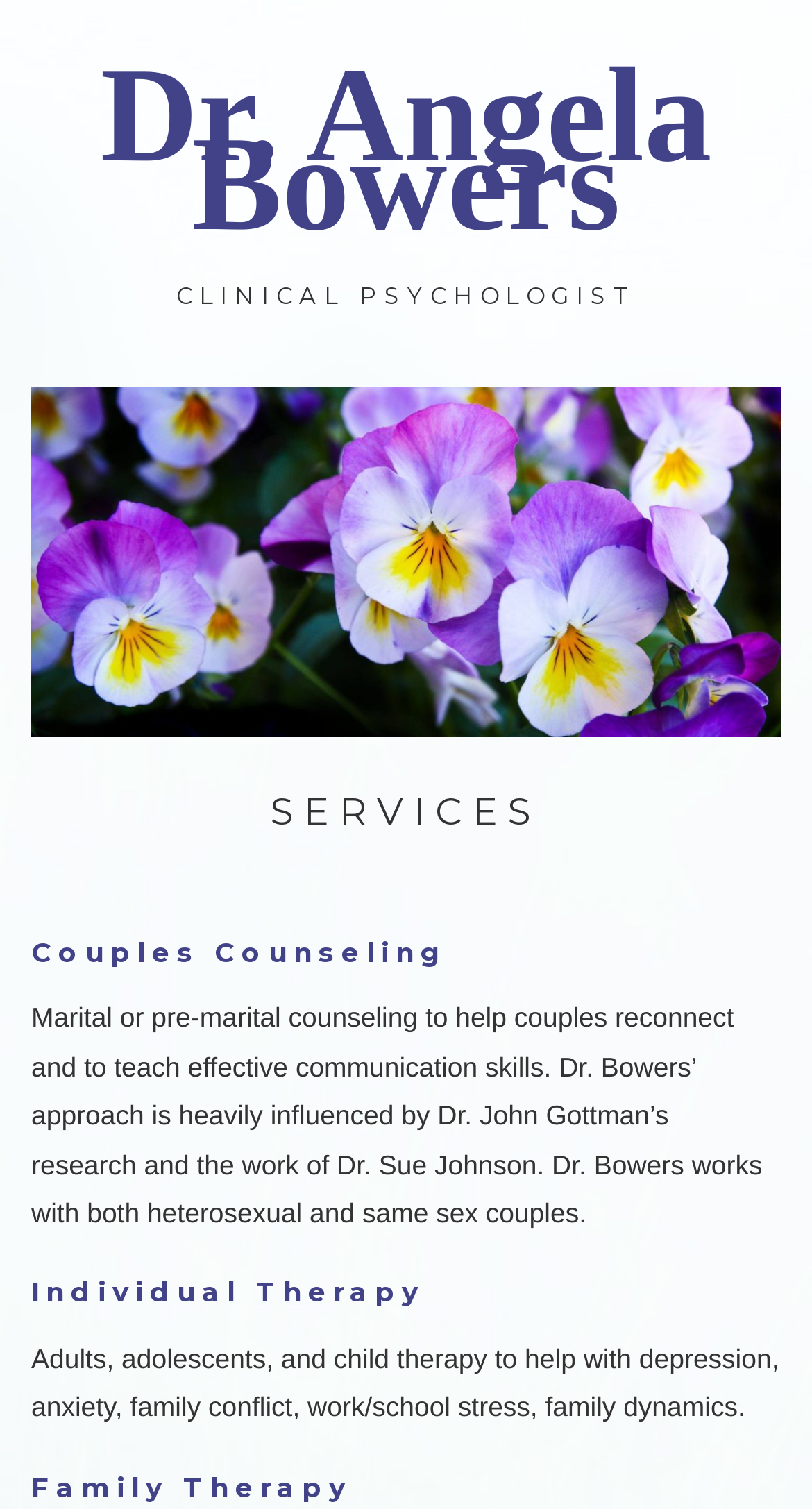Answer the question in a single word or phrase:
What is the profession of Dr. Angela Bowers?

Clinical Psychologist